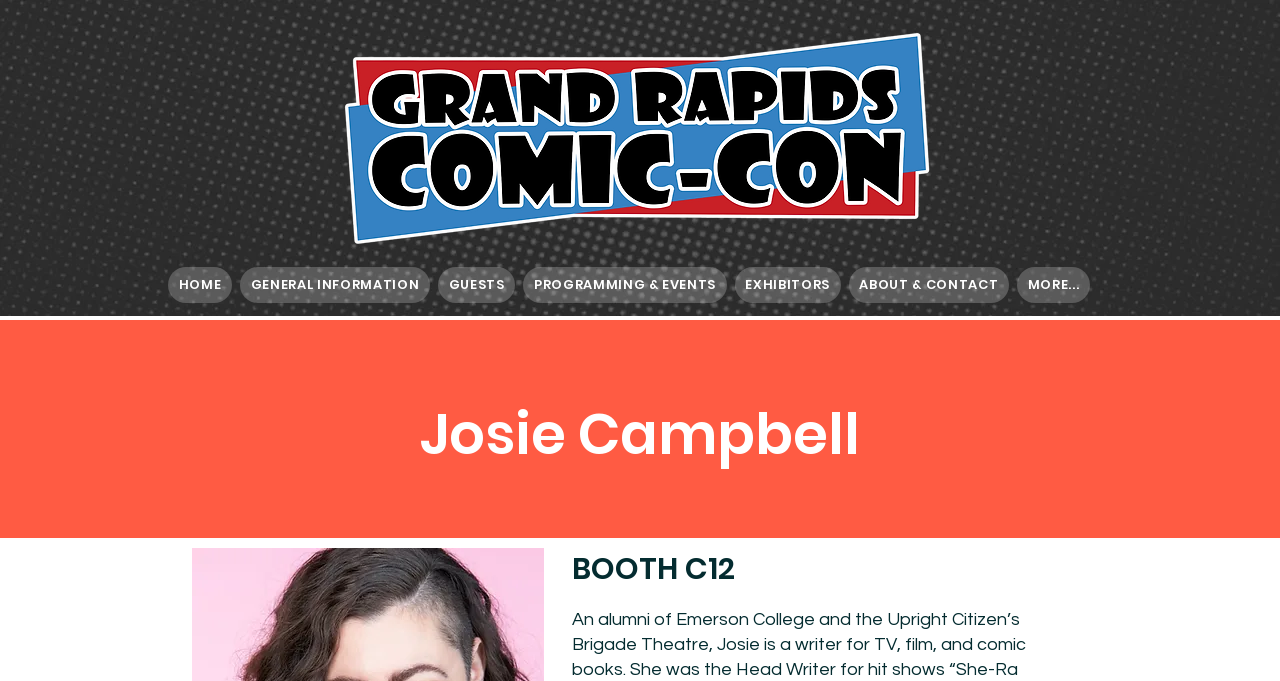How many navigation links are there?
Utilize the information in the image to give a detailed answer to the question.

The navigation section has 6 links/buttons, namely 'HOME', 'GENERAL INFORMATION', 'GUESTS', 'PROGRAMMING & EVENTS', 'EXHIBITORS', and 'ABOUT & CONTACT', and one more button 'MORE...'.